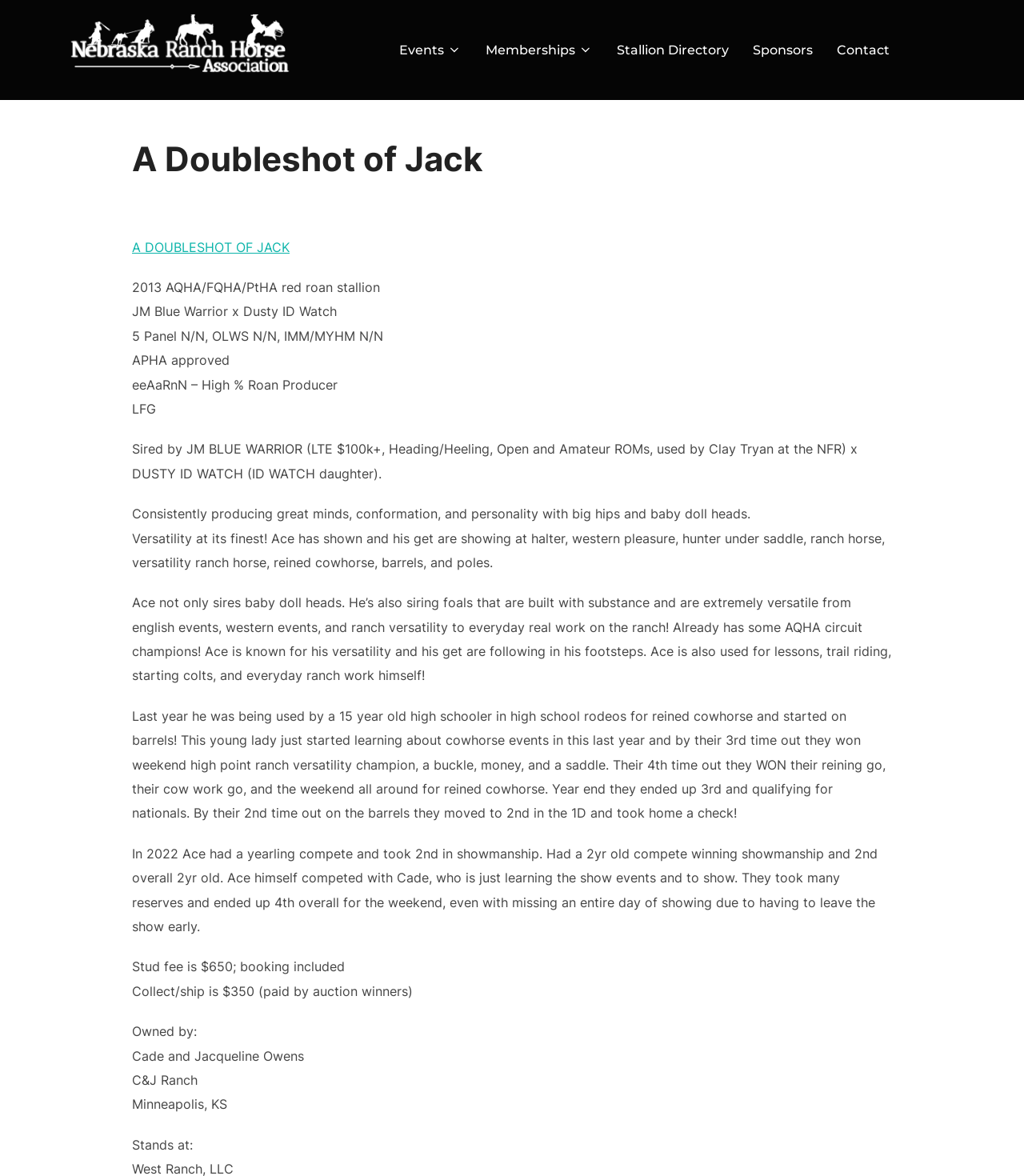Extract the main title from the webpage and generate its text.

A Doubleshot of Jack